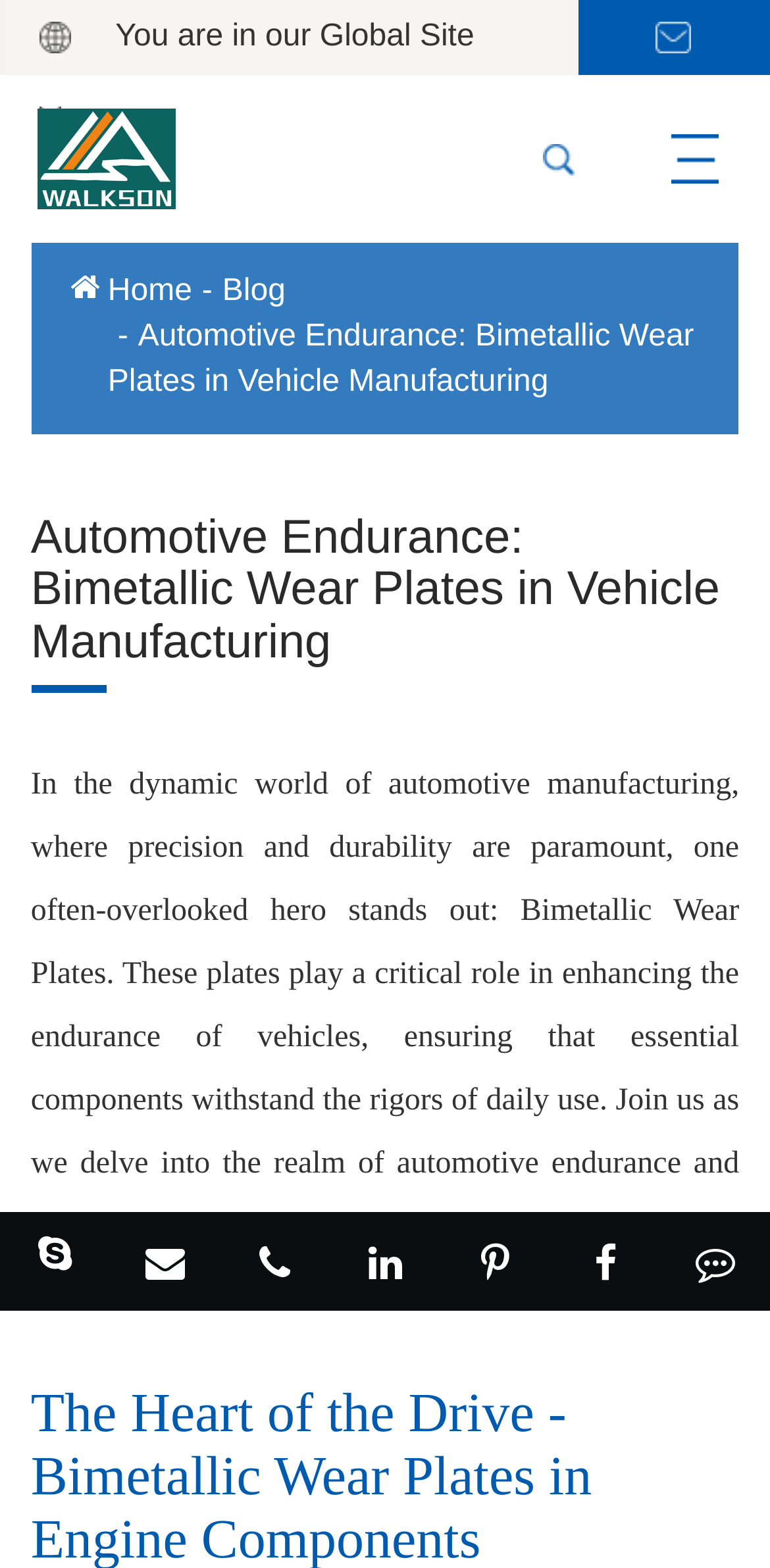Show me the bounding box coordinates of the clickable region to achieve the task as per the instruction: "Contact via Skype".

[0.003, 0.774, 0.14, 0.835]